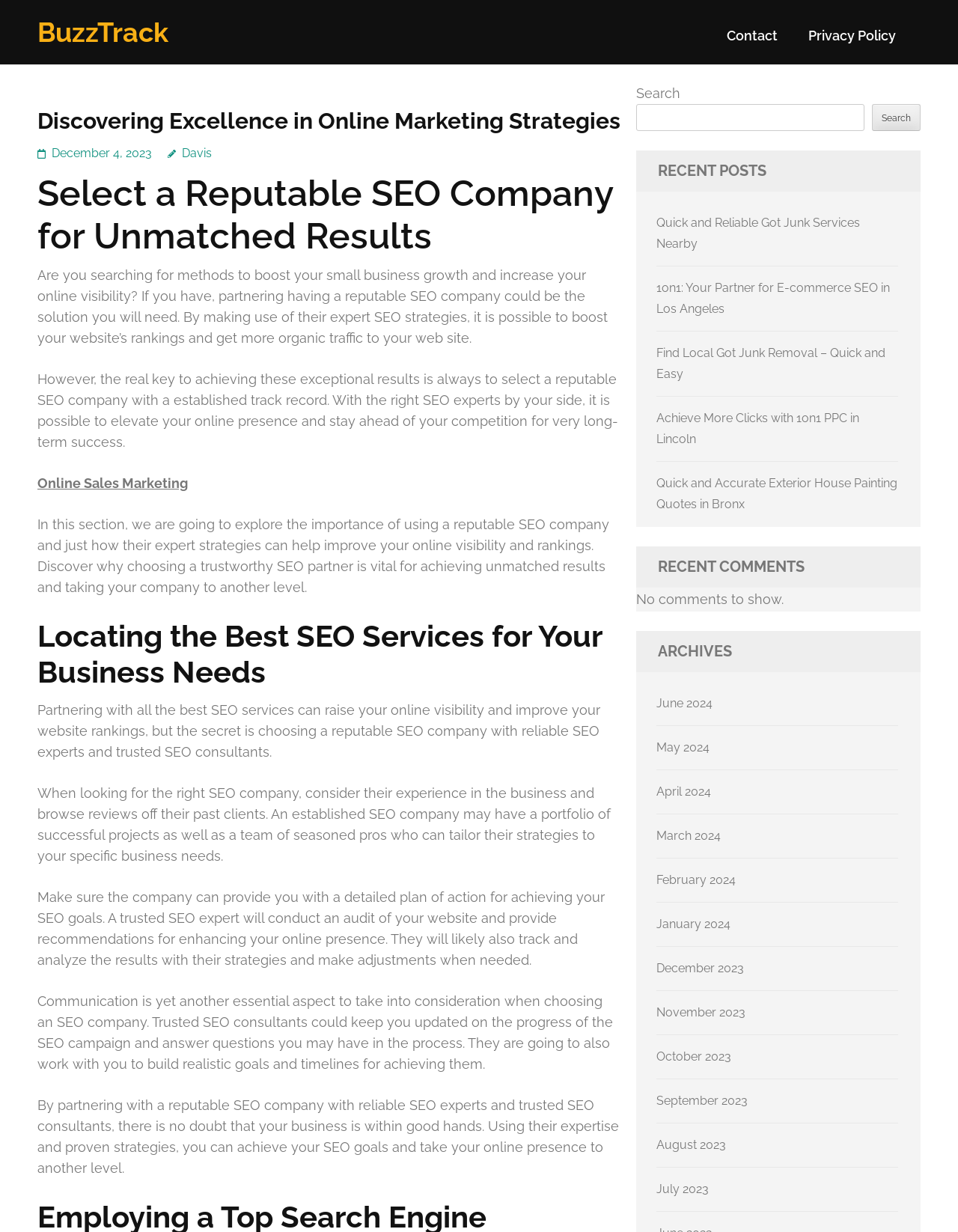Locate the bounding box coordinates of the element that should be clicked to fulfill the instruction: "Click on the 'Online Sales Marketing' link".

[0.039, 0.386, 0.196, 0.399]